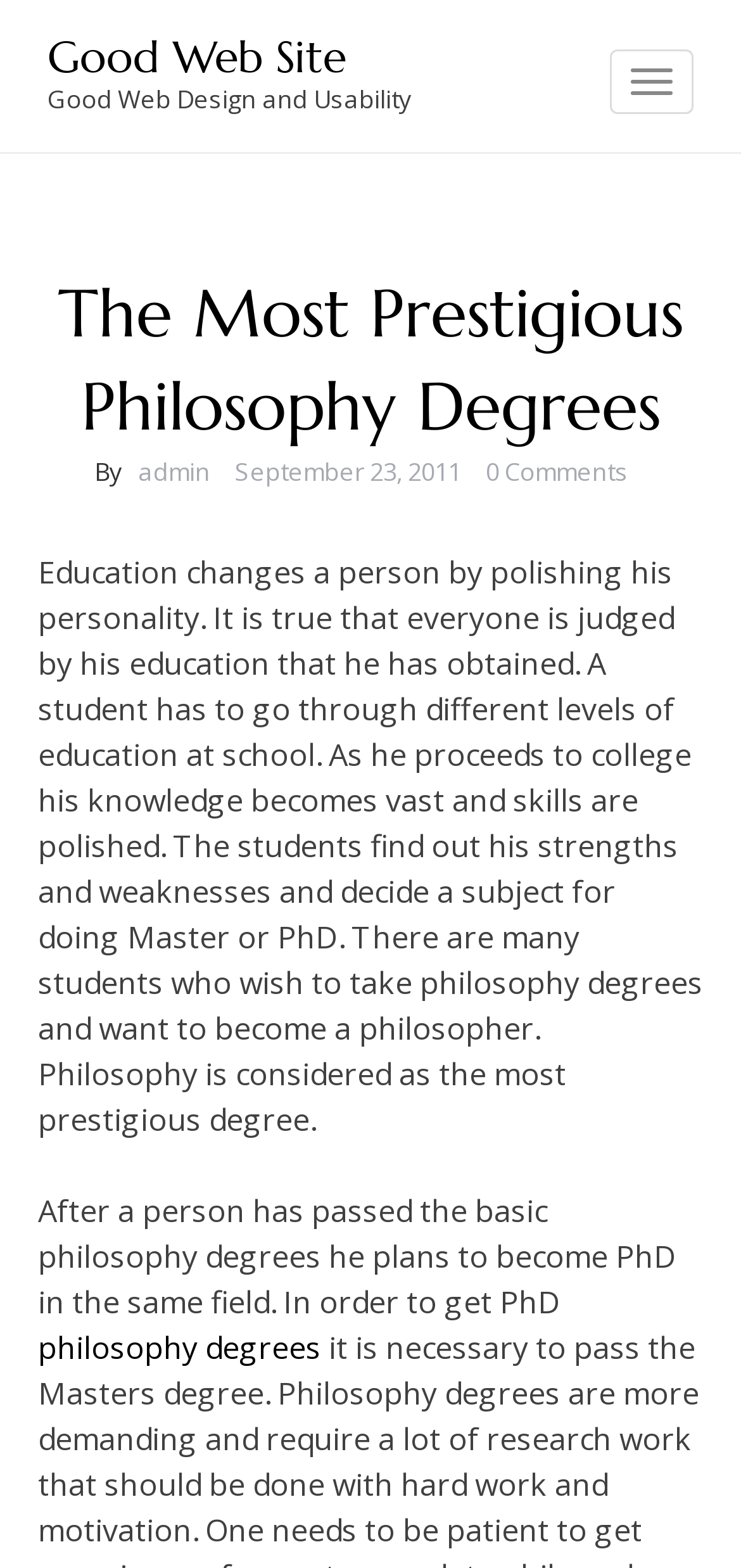Please determine the heading text of this webpage.

The Most Prestigious Philosophy Degrees